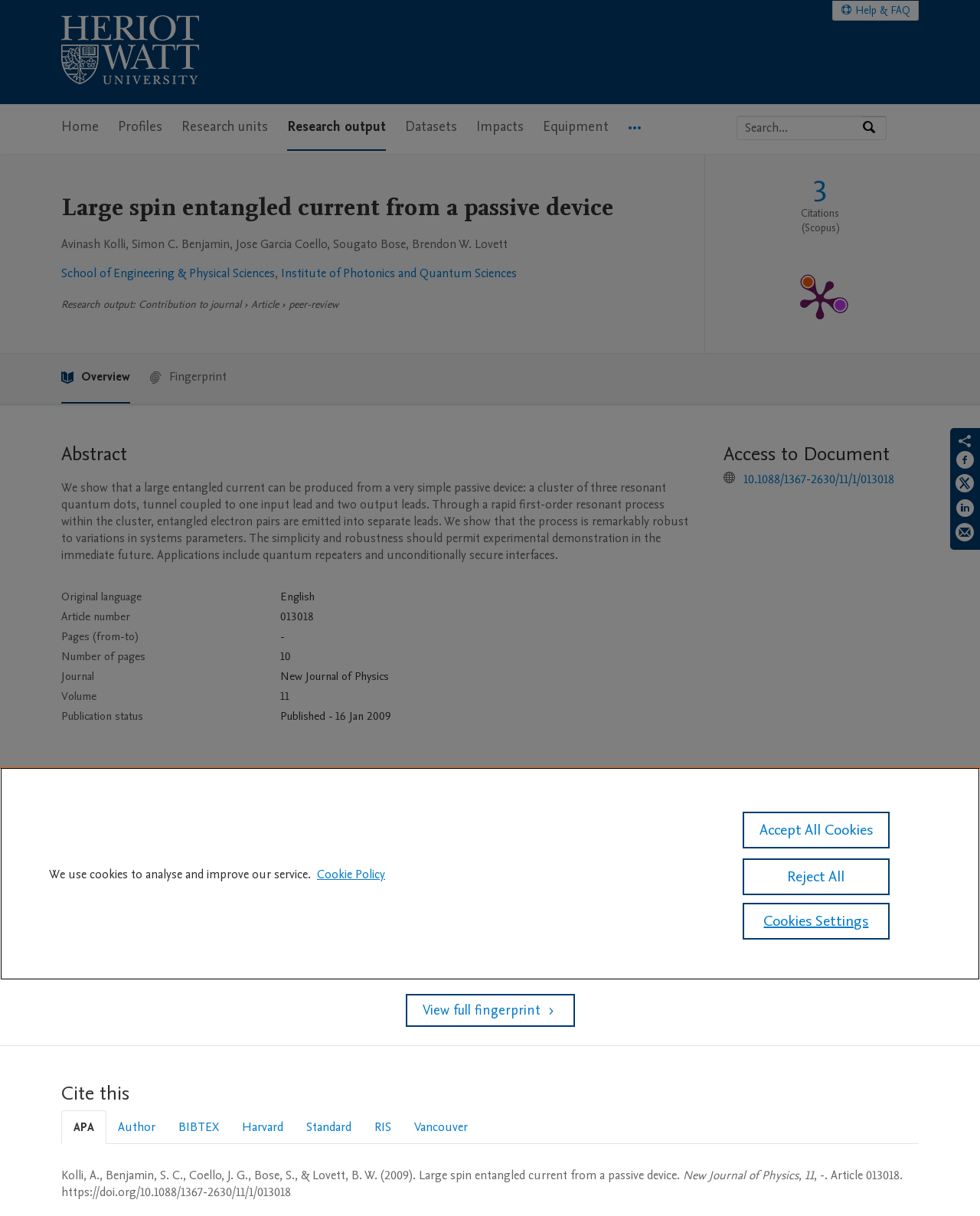Provide a brief response to the question below using one word or phrase:
What is the journal of the research output?

New Journal of Physics